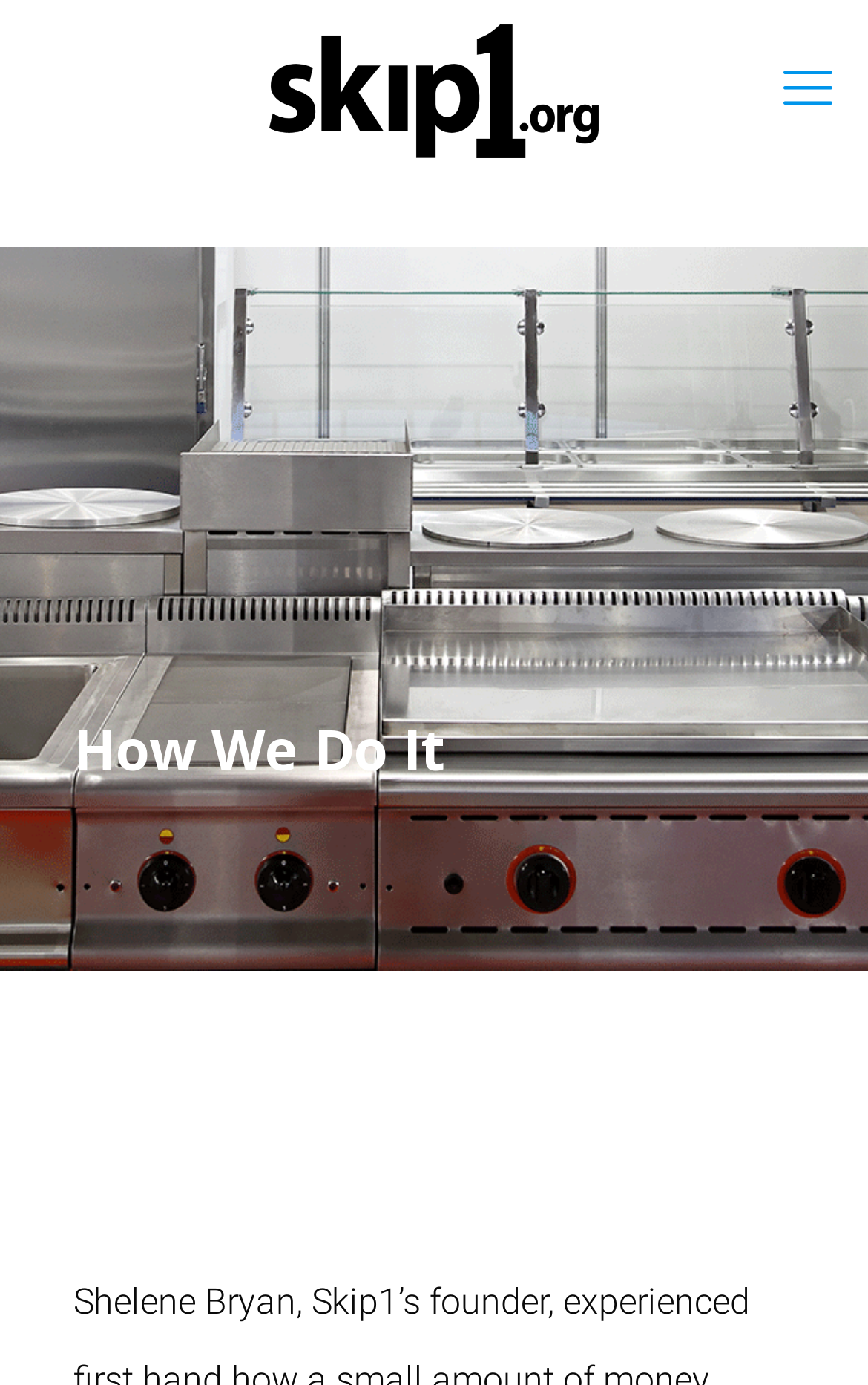Locate the UI element described as follows: "aria-label="mobile menu"". Return the bounding box coordinates as four float numbers between 0 and 1 in the order [left, top, right, bottom].

[0.887, 0.037, 0.974, 0.092]